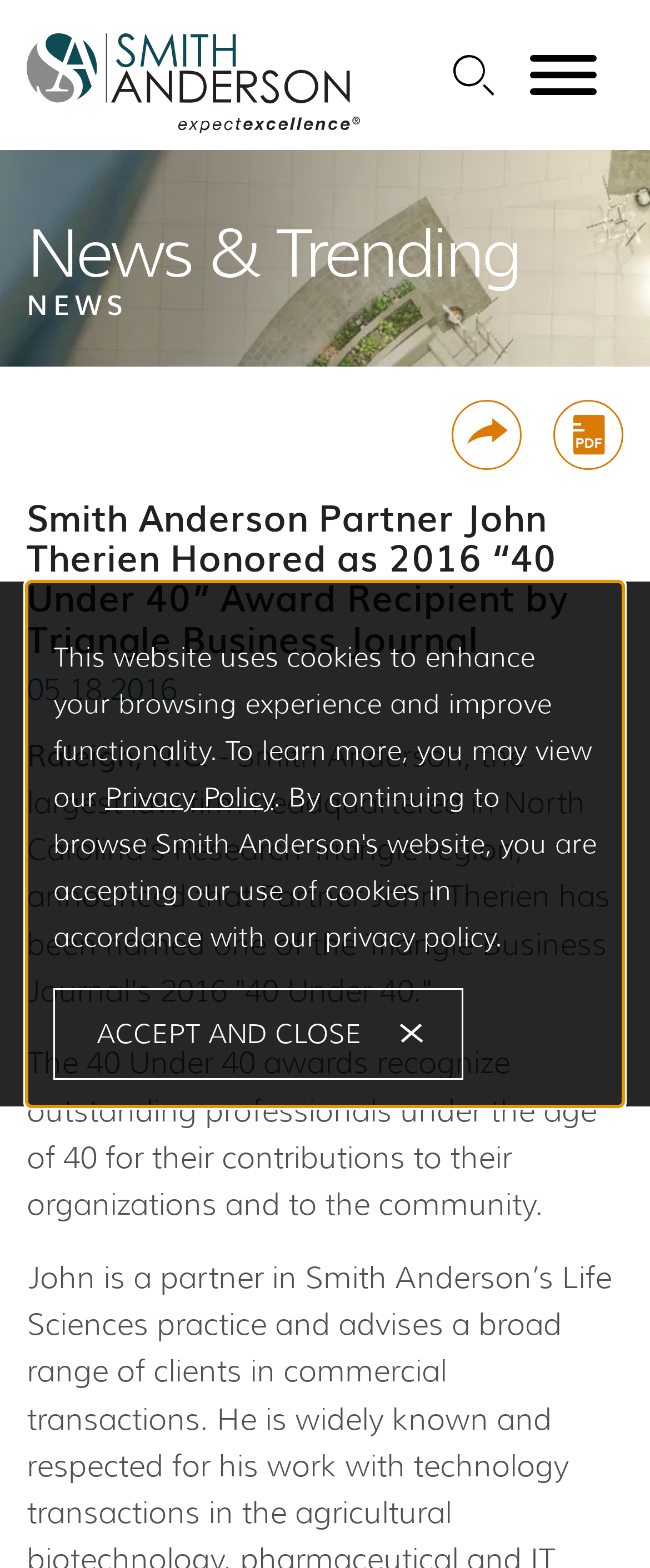Give a concise answer of one word or phrase to the question: 
What is the location of Smith Anderson?

Research Triangle region